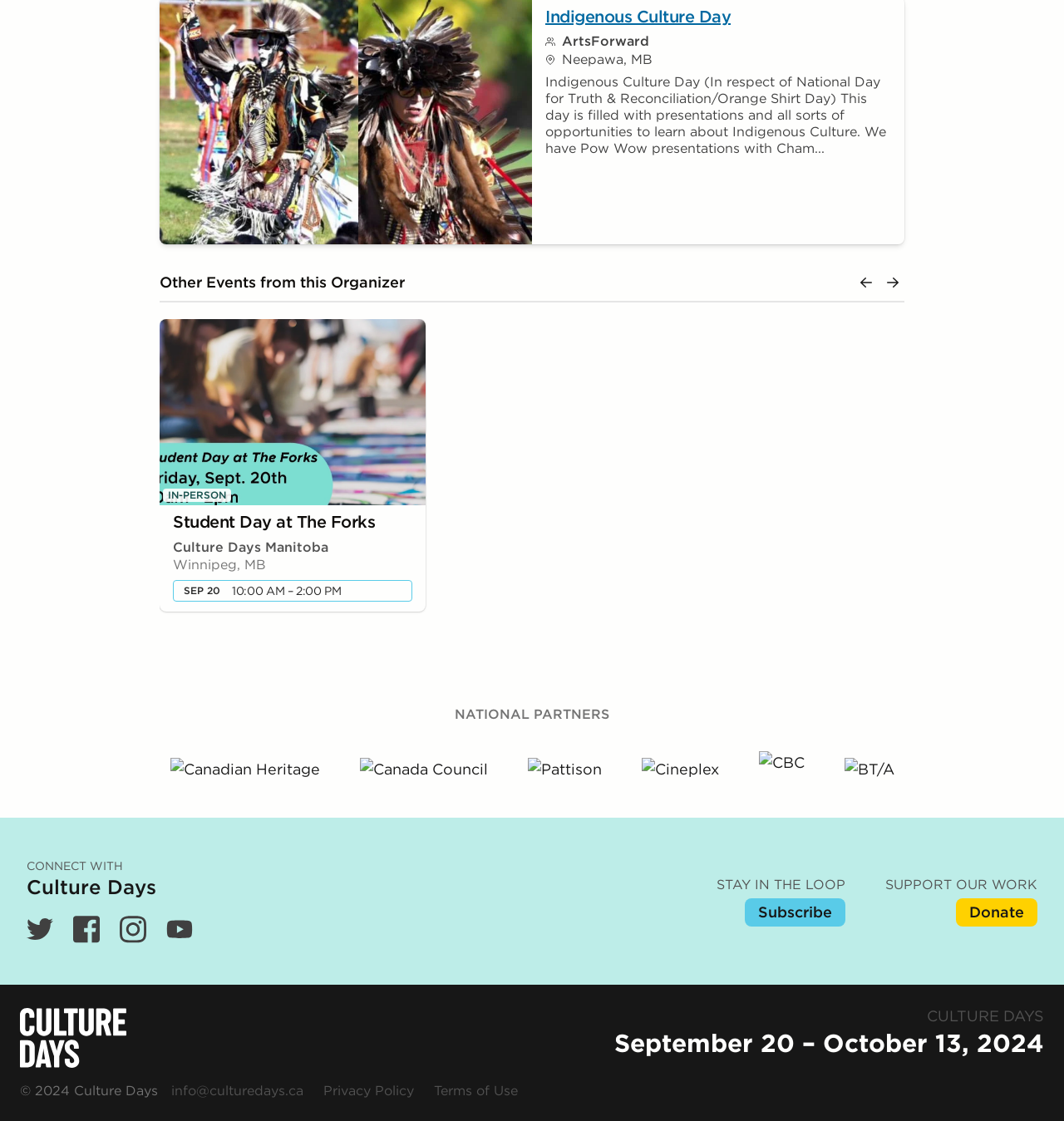Extract the bounding box coordinates for the UI element described as: "Website".

None